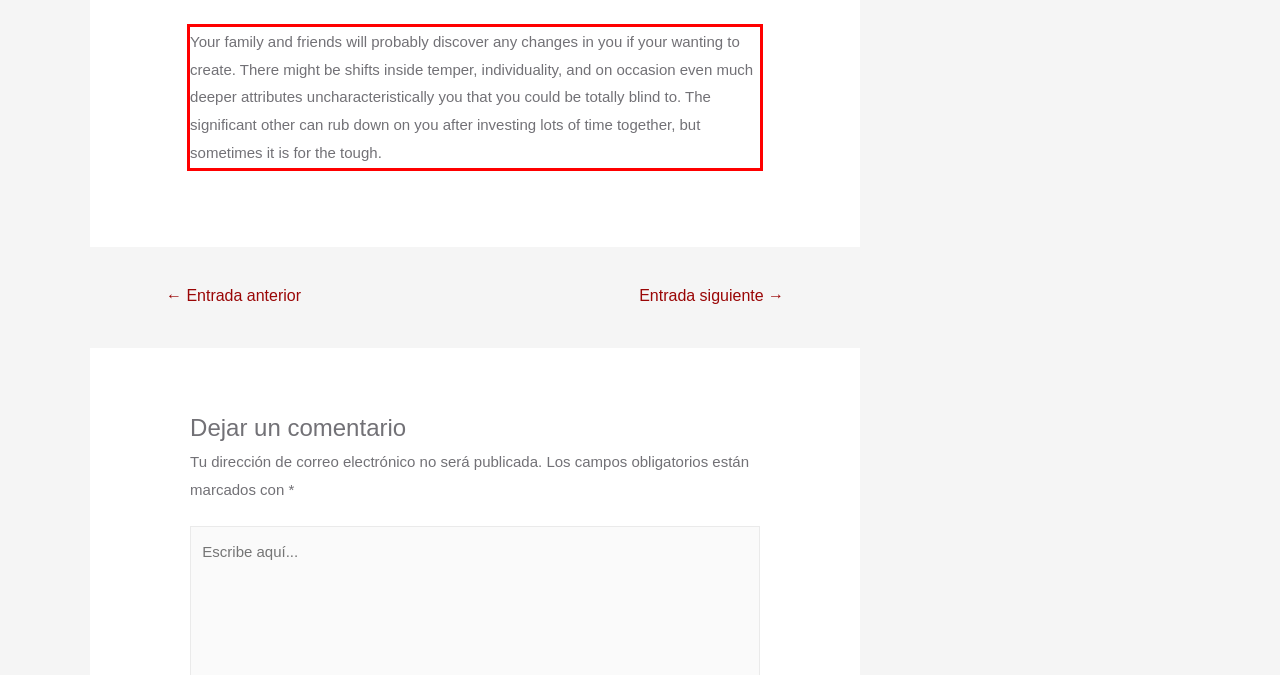Given a webpage screenshot with a red bounding box, perform OCR to read and deliver the text enclosed by the red bounding box.

Your family and friends will probably discover any changes in you if your wanting to create. There might be shifts inside temper, individuality, and on occasion even much deeper attributes uncharacteristically you that you could be totally blind to. The significant other can rub down on you after investing lots of time together, but sometimes it is for the tough.